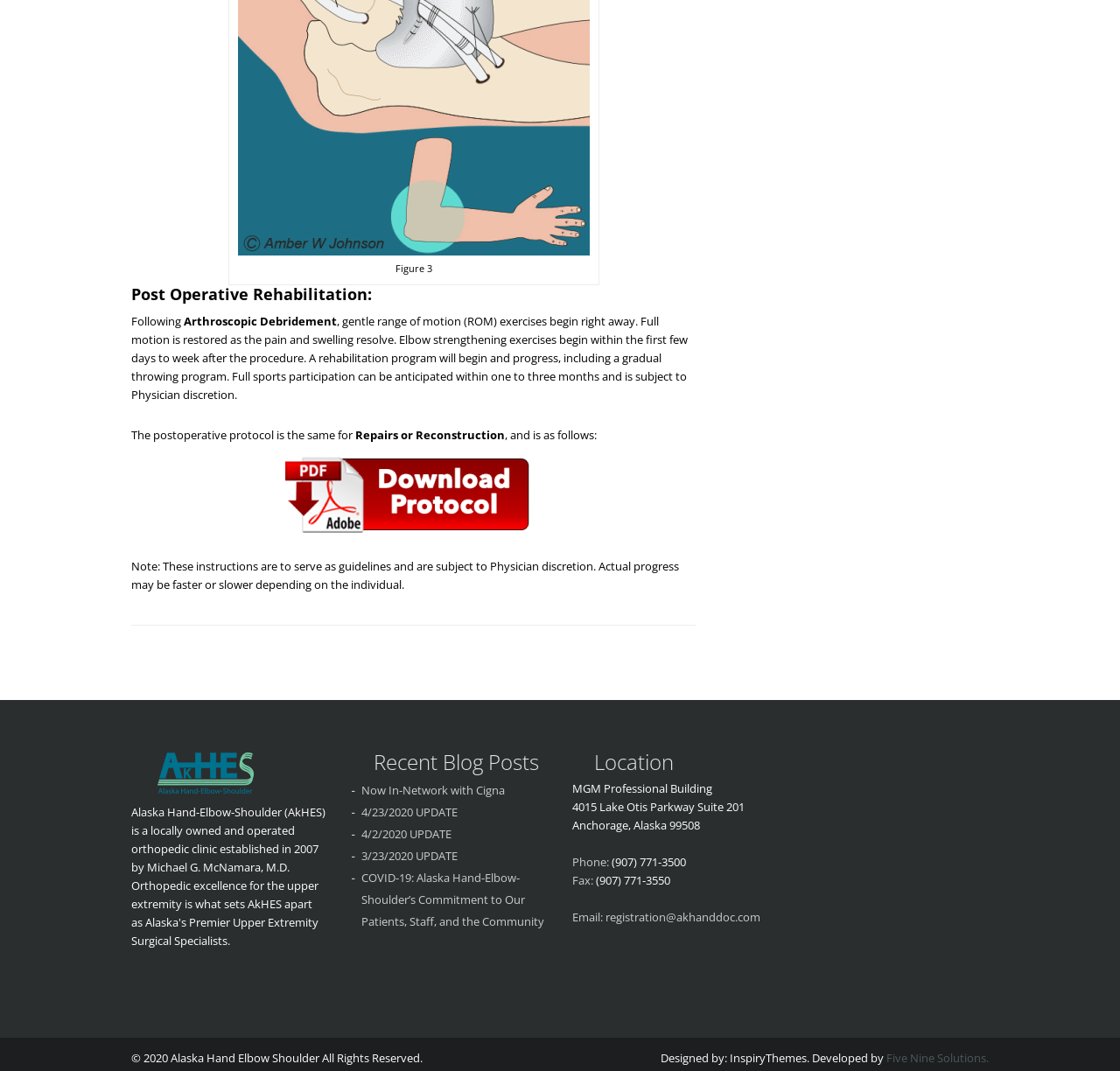Please pinpoint the bounding box coordinates for the region I should click to adhere to this instruction: "Send an email to registration@akhanddoc.com".

[0.541, 0.849, 0.679, 0.864]